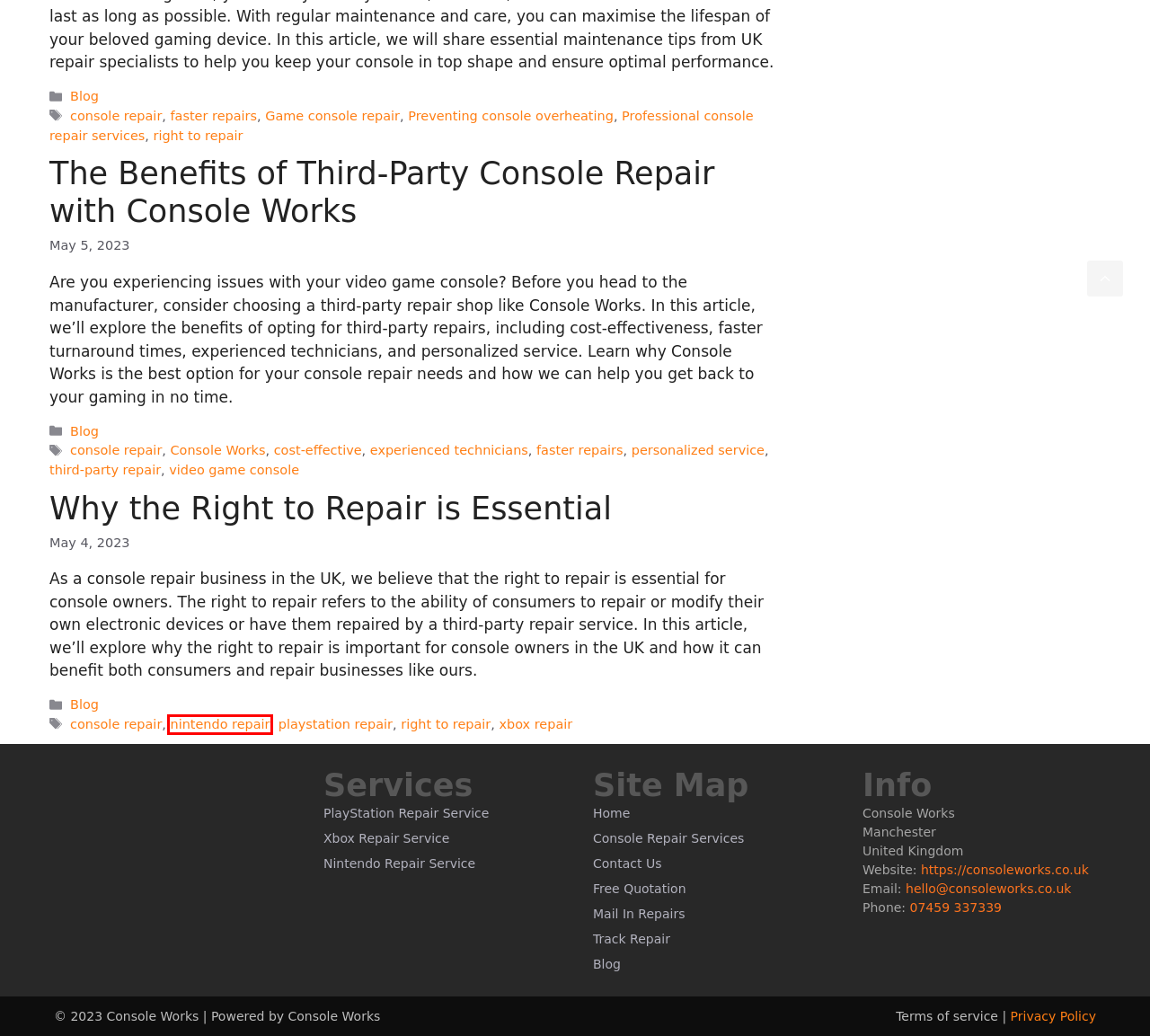You are presented with a screenshot of a webpage that includes a red bounding box around an element. Determine which webpage description best matches the page that results from clicking the element within the red bounding box. Here are the candidates:
A. right to repair - Console Works
B. Nintendo Repair Service UK - Console Works
C. third-party repair - Console Works
D. Why the Right to Repair is Essential - Console Works
E. nintendo repair - Console Works
F. playstation repair - Console Works
G. Professional console repair services - Console Works
H. xbox repair - Console Works

E